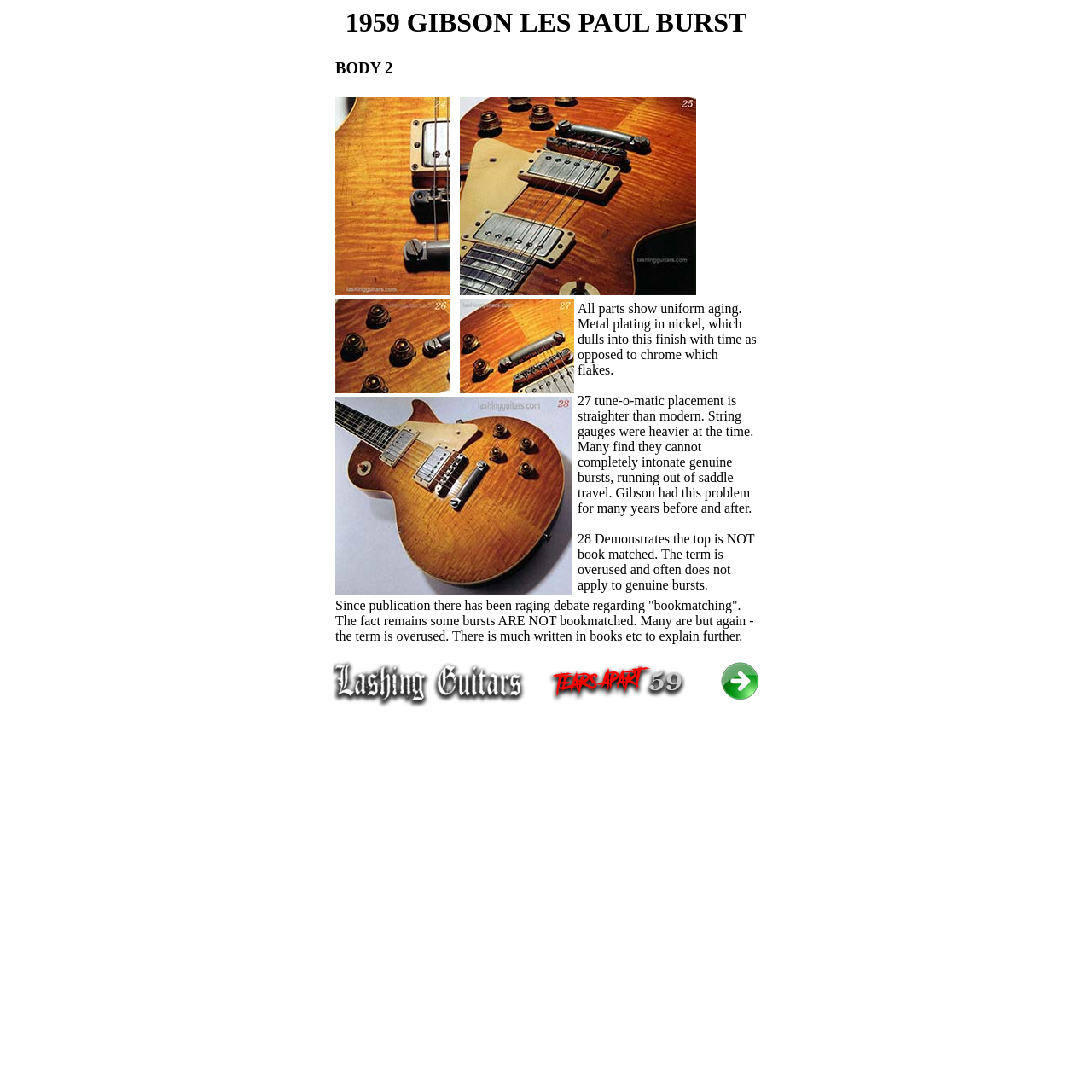Reply to the question with a single word or phrase:
How many table rows are there in the layout table?

5